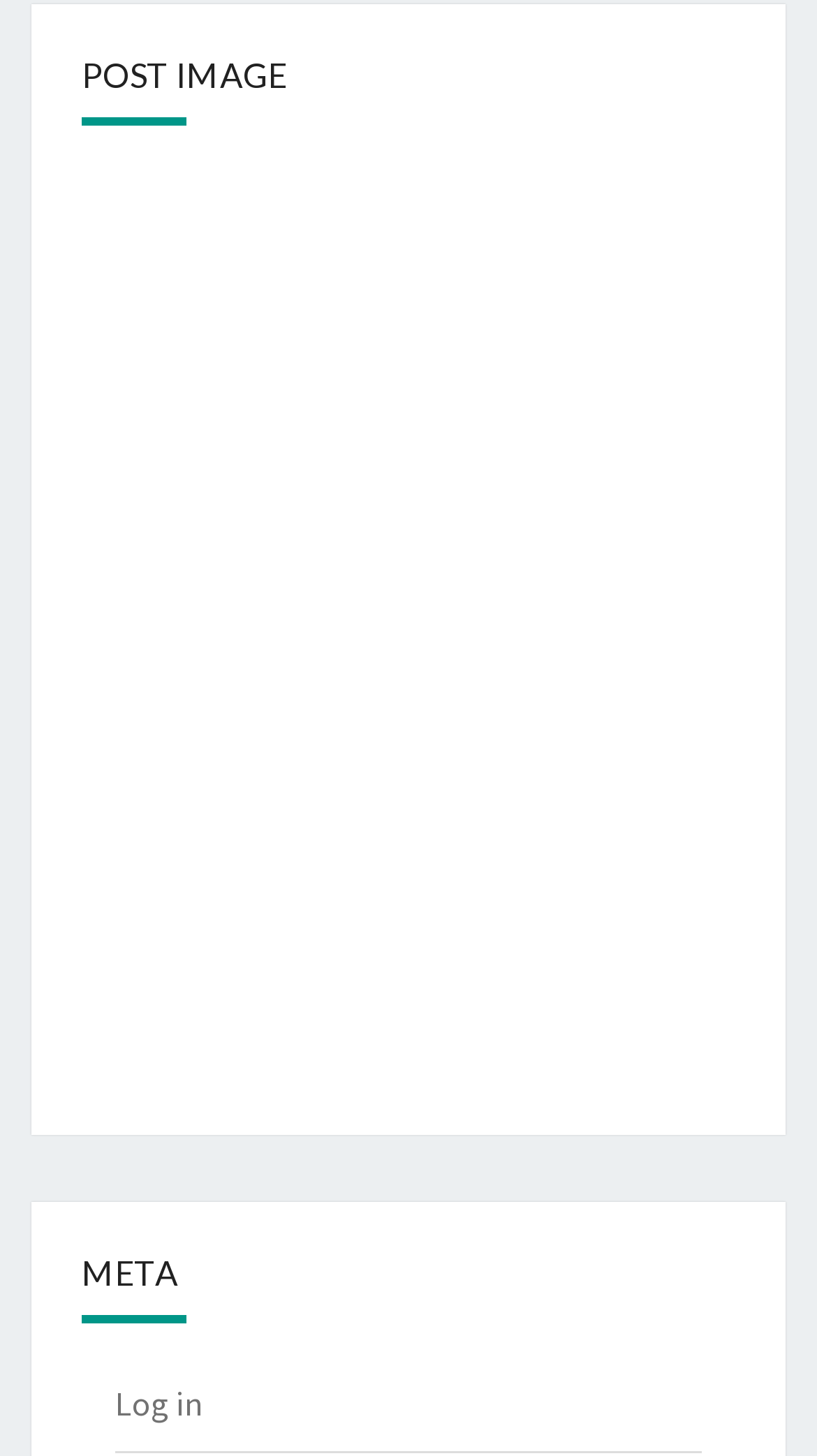Bounding box coordinates are to be given in the format (top-left x, top-left y, bottom-right x, bottom-right y). All values must be floating point numbers between 0 and 1. Provide the bounding box coordinate for the UI element described as: alt="car loan"

[0.114, 0.168, 0.352, 0.196]